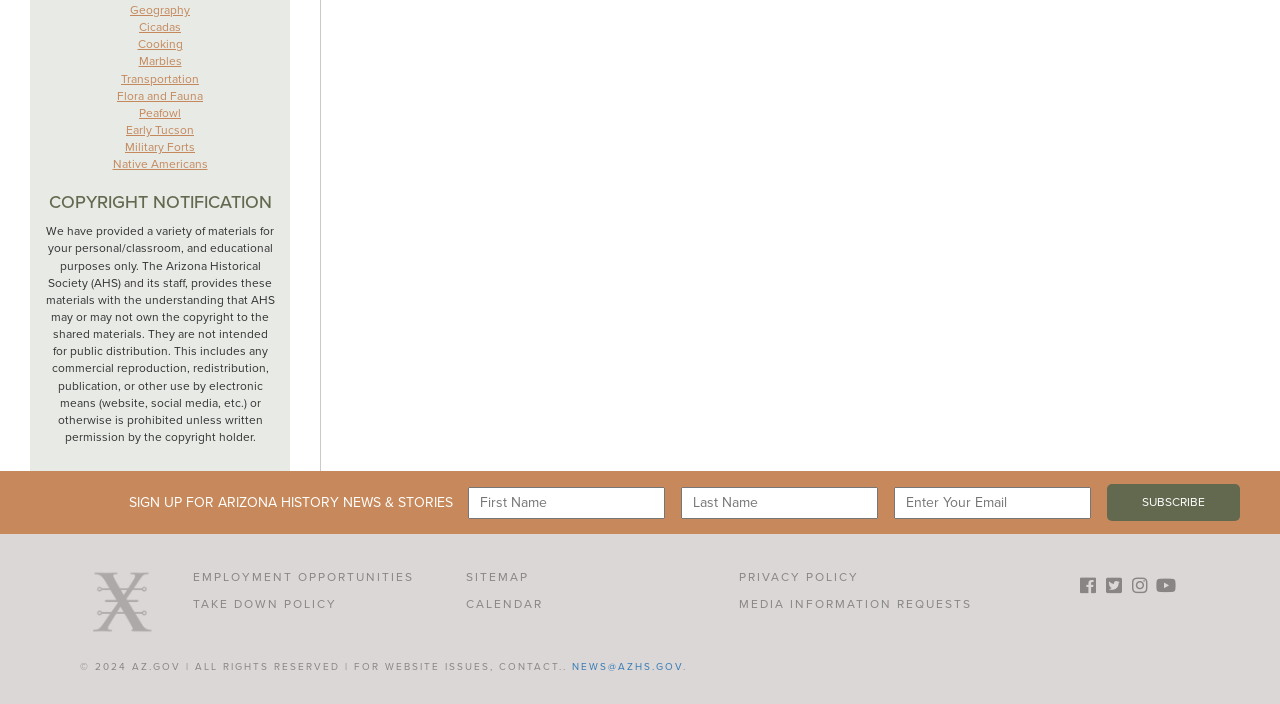Based on the description "Peafowl", find the bounding box of the specified UI element.

[0.109, 0.15, 0.141, 0.17]